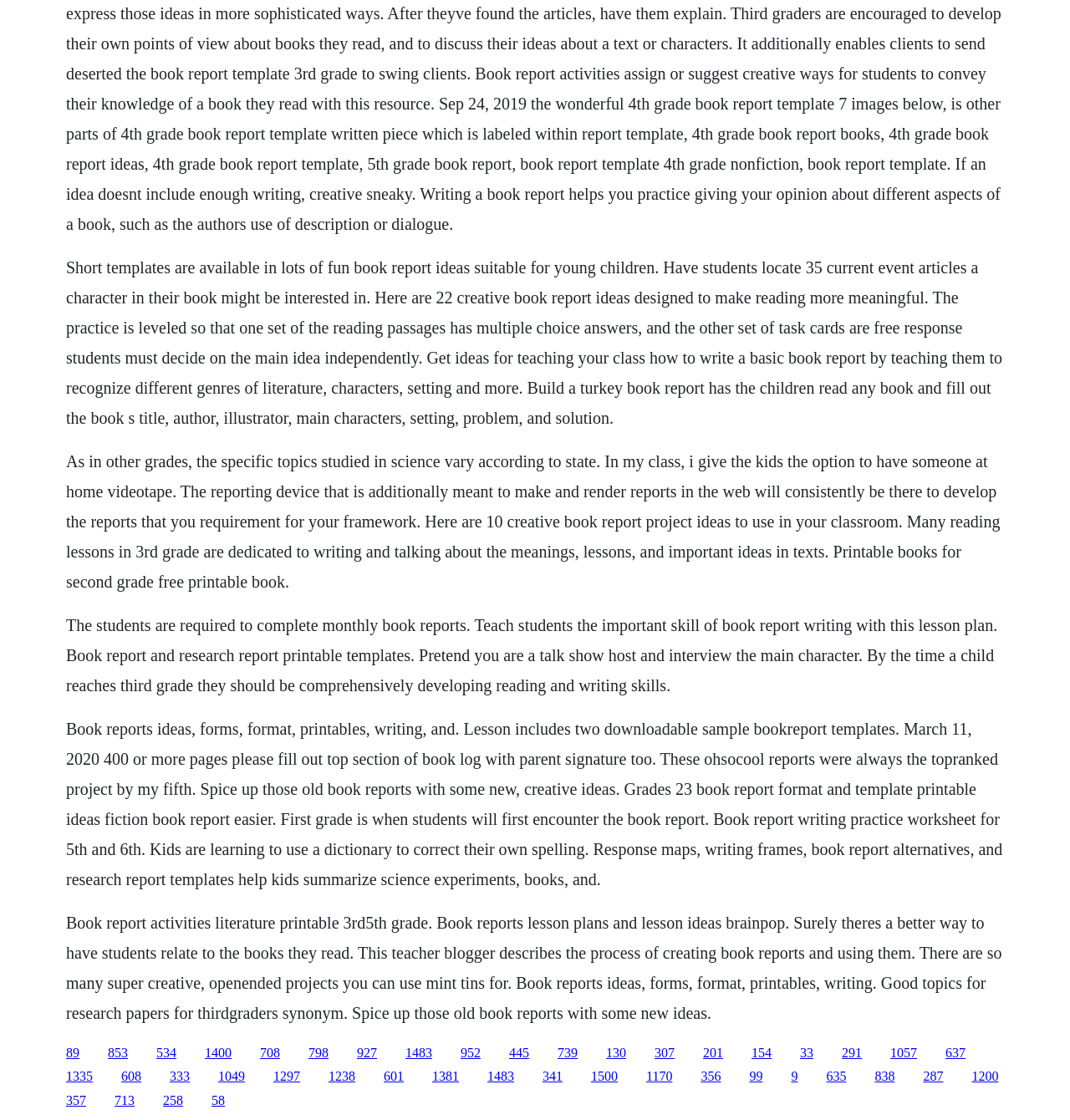What is the purpose of the 'Build a turkey book report' activity?
Based on the screenshot, give a detailed explanation to answer the question.

The 'Build a turkey book report' activity is mentioned in the static text element [139] as a way to teach students how to write a basic book report, suggesting that its purpose is to educate students on book report writing.